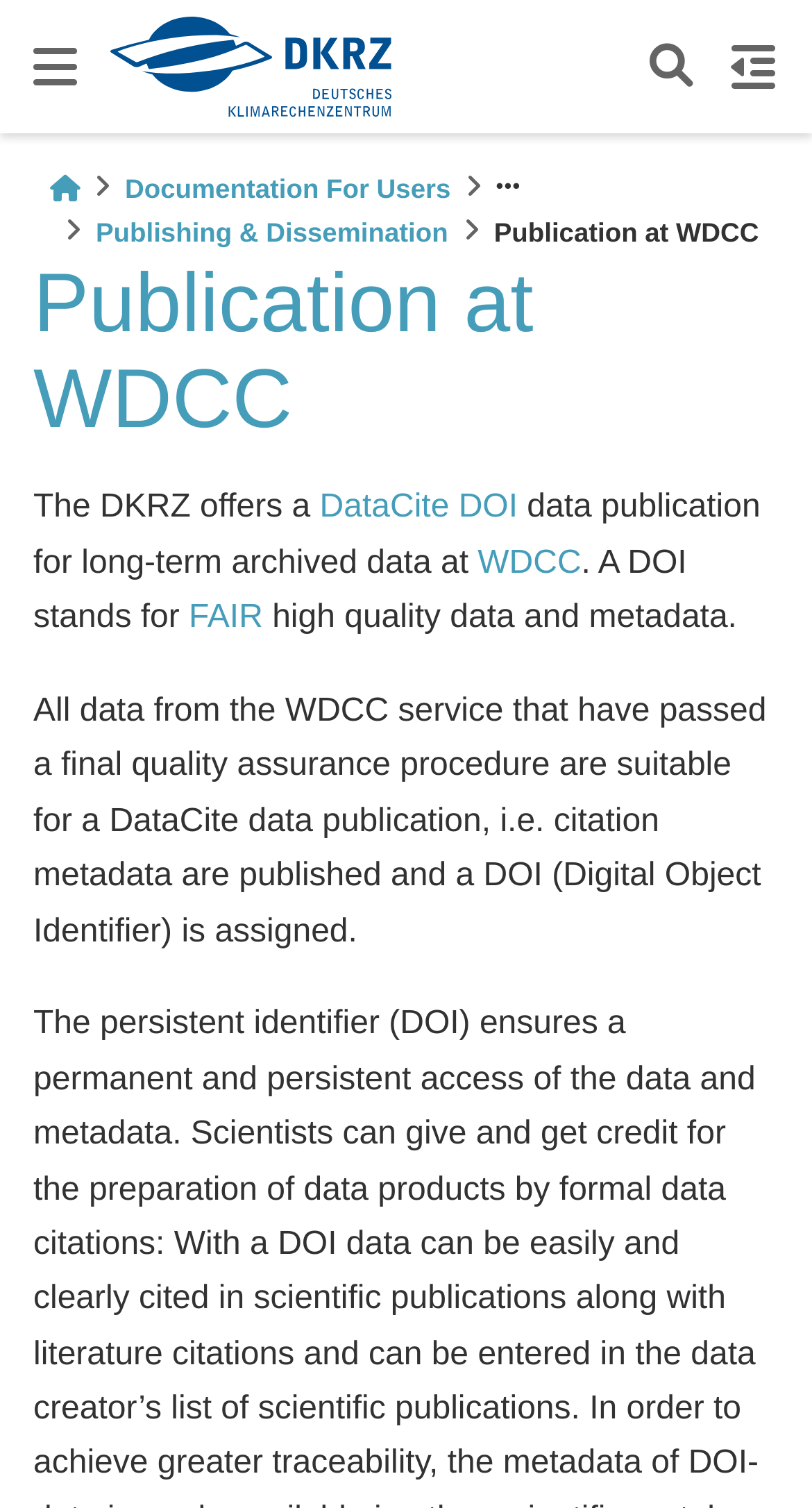Specify the bounding box coordinates of the region I need to click to perform the following instruction: "click the logo image". The coordinates must be four float numbers in the range of 0 to 1, i.e., [left, top, right, bottom].

[0.136, 0.0, 0.483, 0.088]